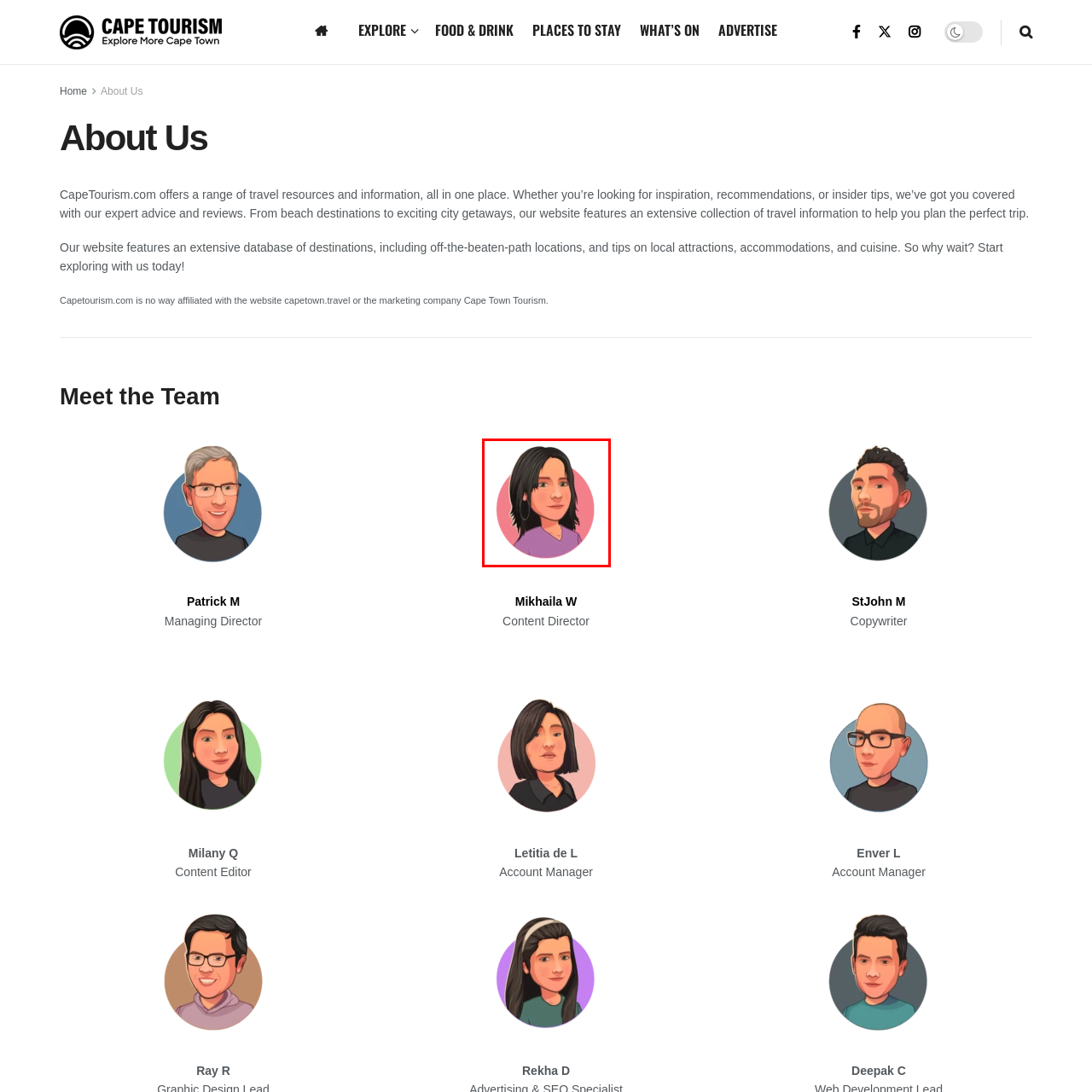Thoroughly describe the scene captured inside the red-bordered section of the image.

This image features a stylized illustration of a female character with long, dark hair and earrings, set against a pink circular background. She is depicted wearing a purple shirt, exuding a friendly and approachable demeanor. This character represents Mikhaila W, the Content Director at CapeTourism.com, which offers a variety of travel resources and insider tips to help users plan their perfect trips. The design highlights a modern and vibrant aesthetic, aligning with the brand's mission to inspire and assist travelers.